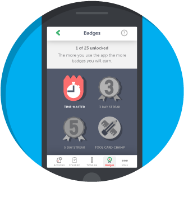Please provide a short answer using a single word or phrase for the question:
What is the name of the first badge?

Time Master